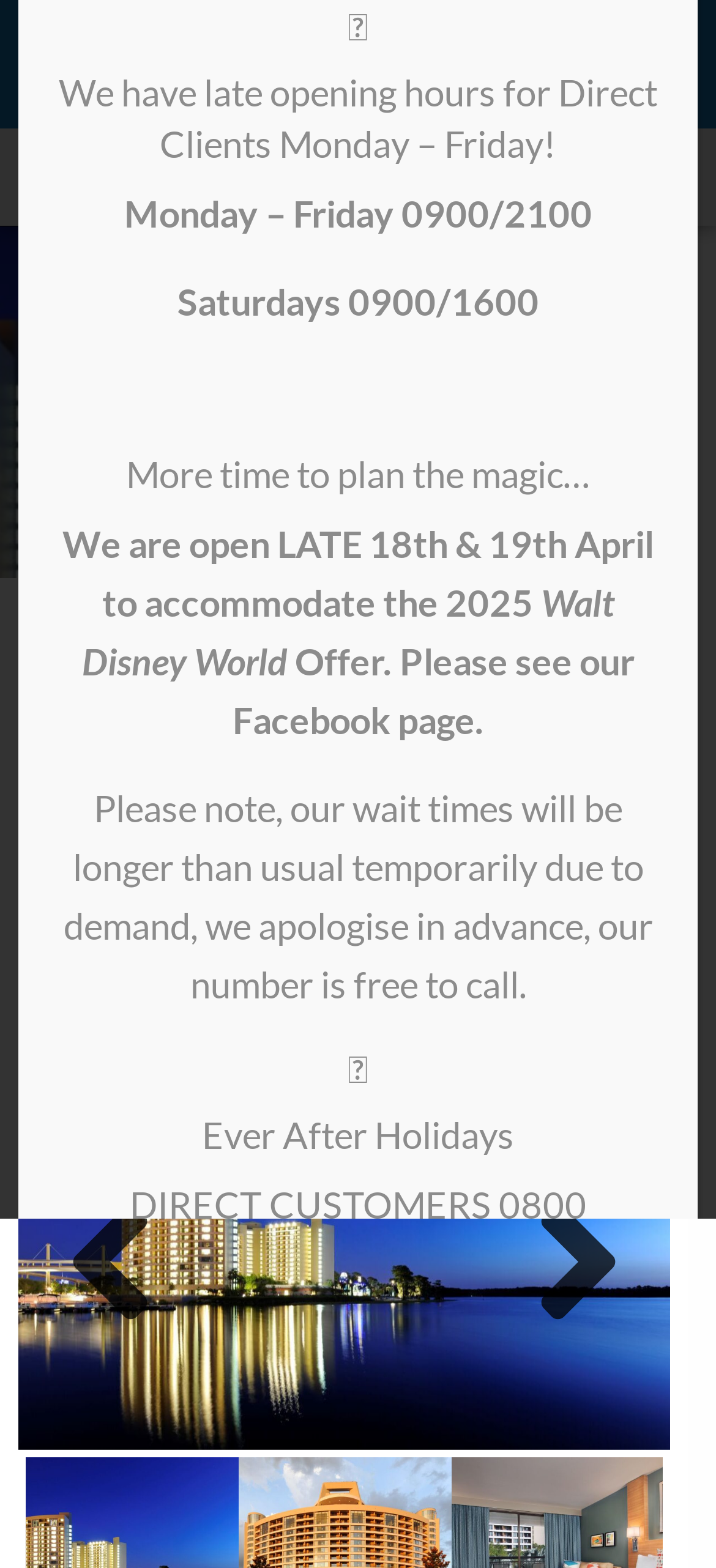What is the name of the Disney resort?
Please answer the question with as much detail and depth as you can.

I found the answer by looking at the heading element with the text 'Bay Lake Tower at Disney’s Contemporary Resort' which is located at the top of the webpage.